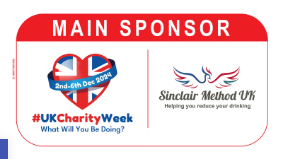Convey a rich and detailed description of the image.

The image prominently features the title "MAIN SPONSOR" in bold, red lettering, indicating a significant contribution to the associated event. Below this title, there is a heart-shaped design adorned with the Union Jack, representing the UK alongside the hashtag #UKCharityWeek and the dates "2nd-6th Dec 2024," encouraging engagement with the charity week. On the right side of the image, the logo for "Sinclair Method UK" is displayed, accompanied by the tagline "Helping you reduce your drinking." This combination of visuals highlights the organization's commitment to supporting charitable causes and promoting responsible drinking habits during the UK's dedicated charity week.